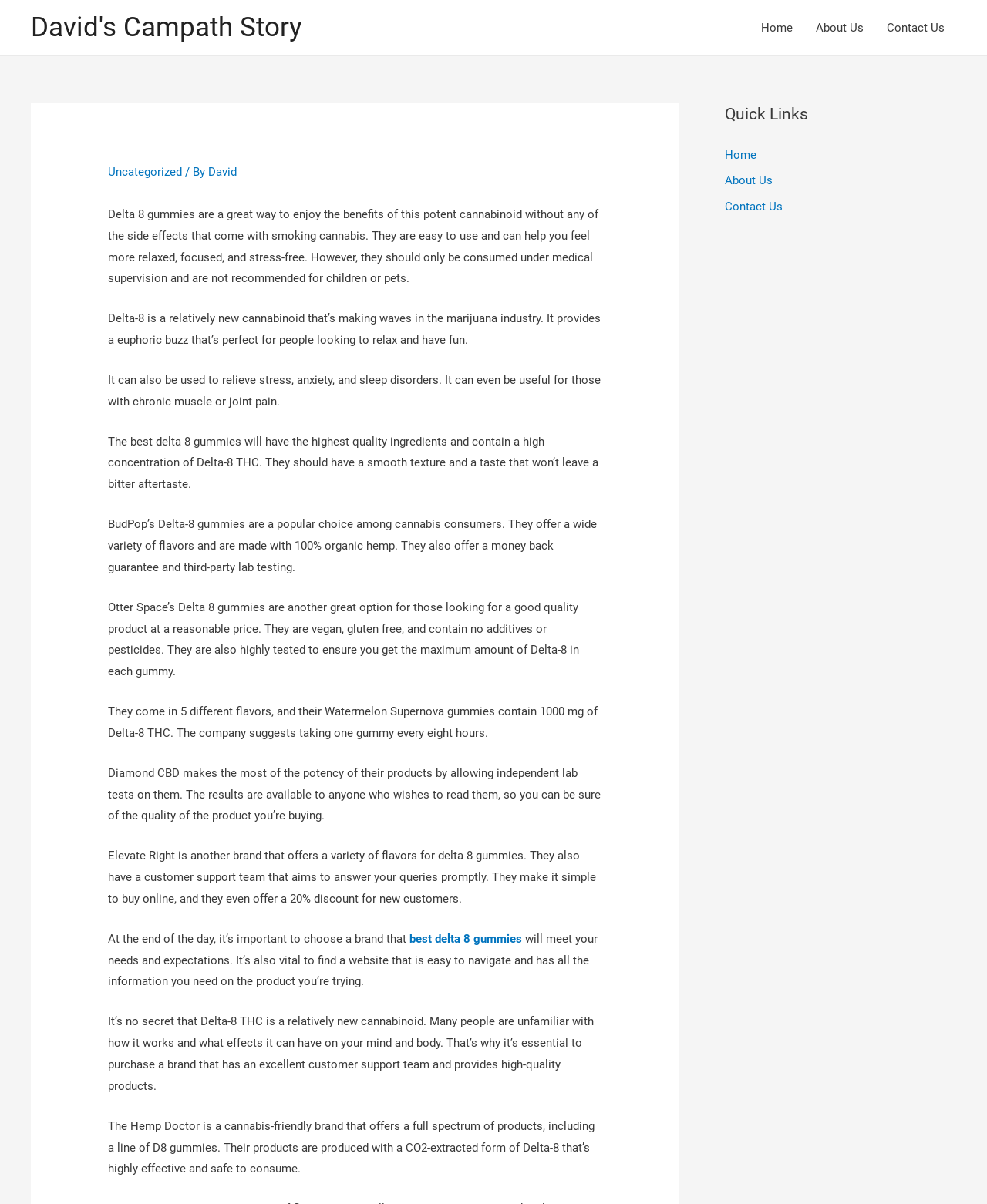Locate the coordinates of the bounding box for the clickable region that fulfills this instruction: "Visit 'About Us'".

[0.815, 0.0, 0.887, 0.046]